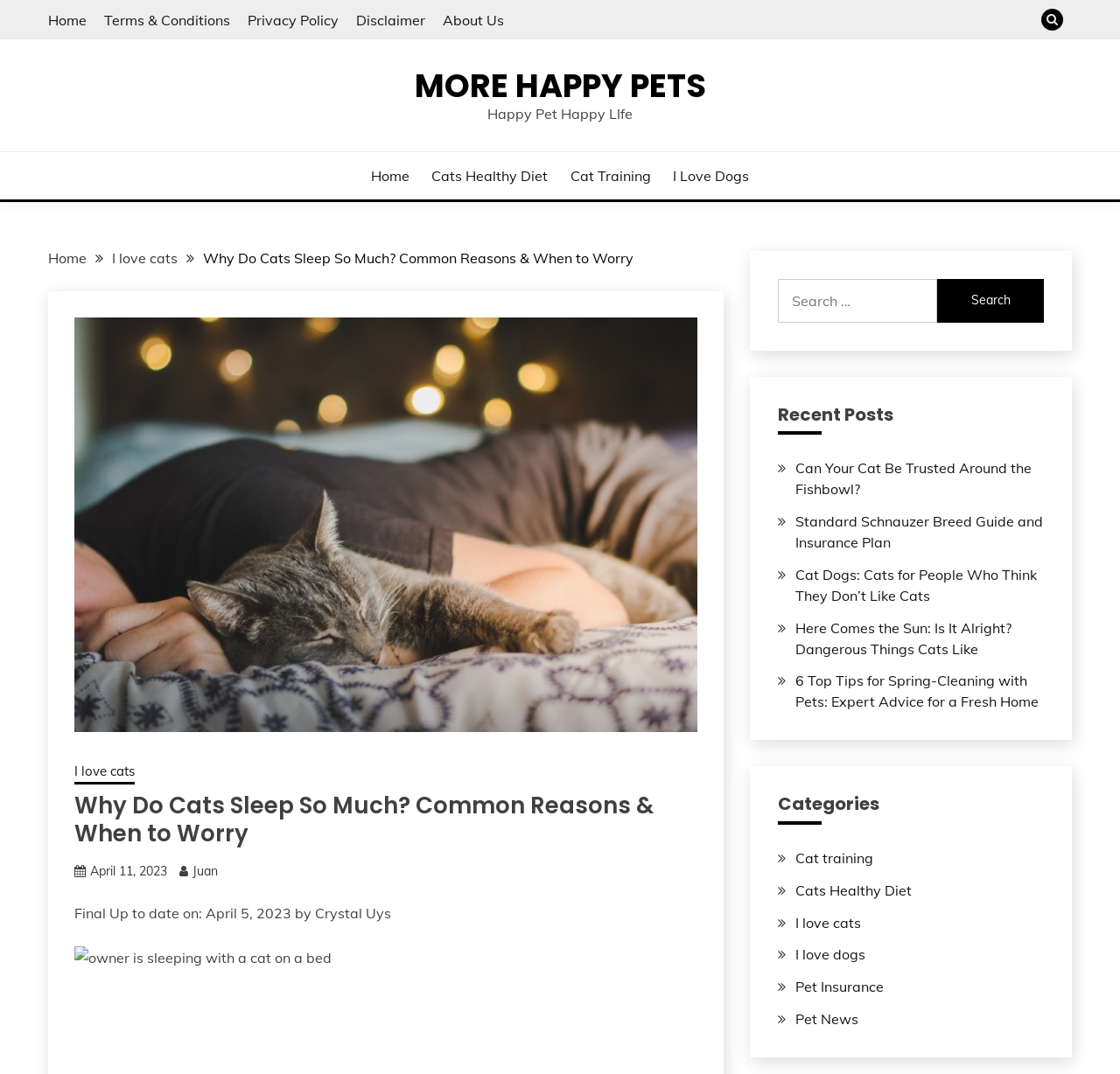Please identify the bounding box coordinates of the element on the webpage that should be clicked to follow this instruction: "view categories about cat training". The bounding box coordinates should be given as four float numbers between 0 and 1, formatted as [left, top, right, bottom].

[0.71, 0.791, 0.779, 0.807]